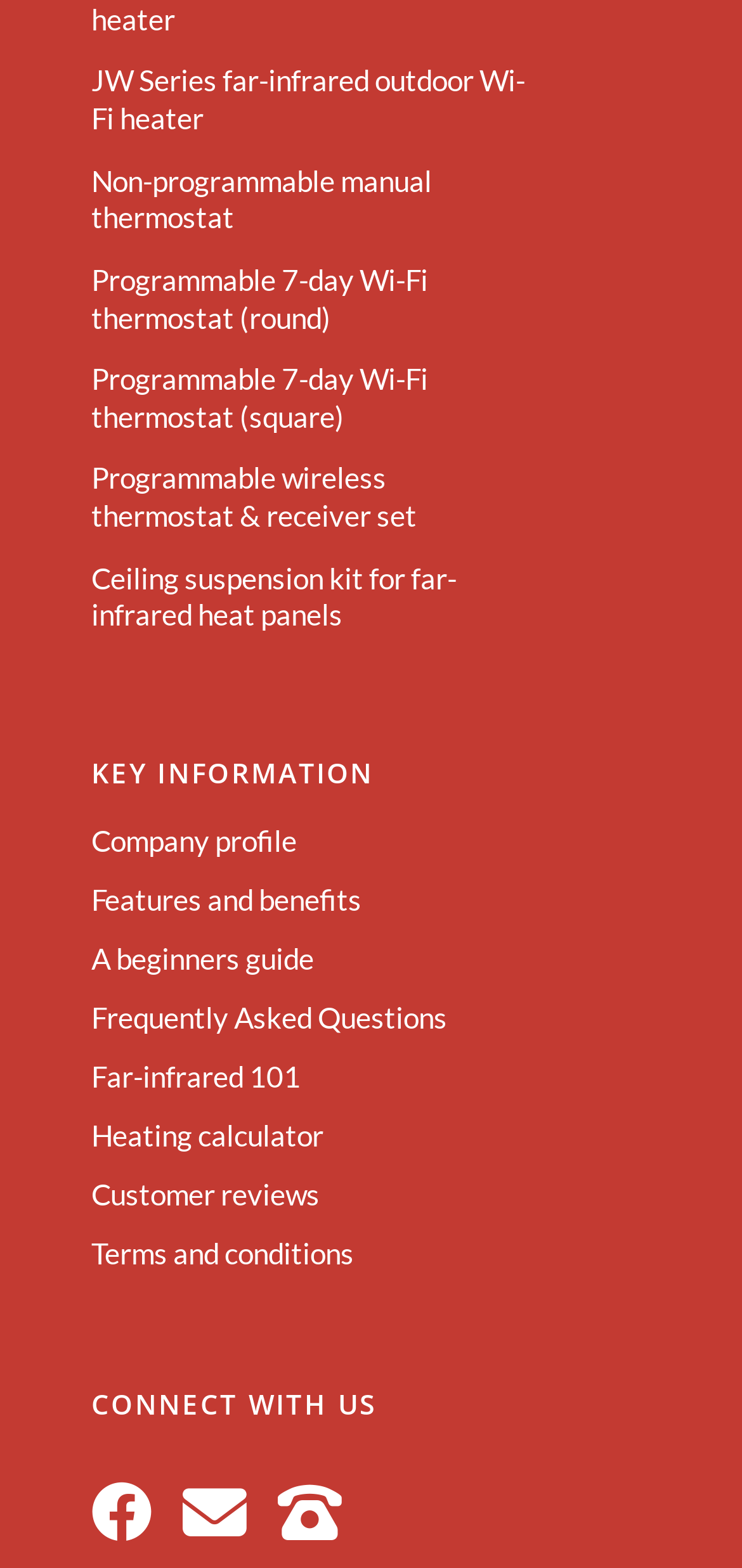Please provide a detailed answer to the question below by examining the image:
How many sections are there on the webpage?

By examining the webpage, I found two distinct sections: 'KEY INFORMATION' and 'CONNECT WITH US'. These sections are separated by a heading and contain different types of links.